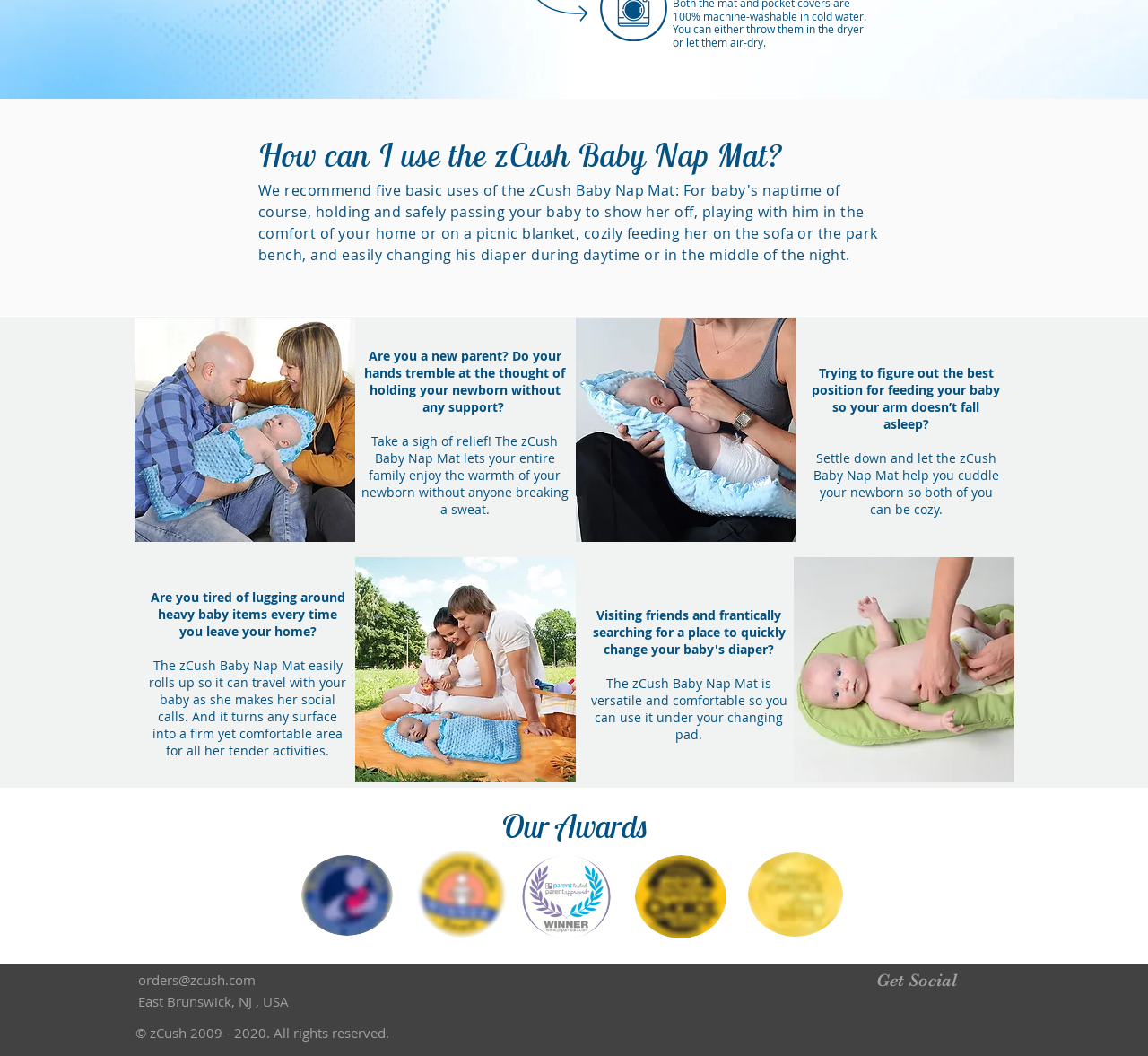Please answer the following query using a single word or phrase: 
How can the zCush Baby Nap Mat be transported?

Rolls up